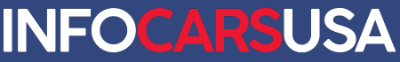Offer a detailed explanation of the image and its components.

The image features the logo of InfoCarsUSA.com, prominently displayed with the text "INFOCARSUSA" in a bold, modern font. The color scheme consists of vibrant red and white letters against a deep blue background, creating a striking visual contrast. This logo is part of the website dedicated to providing information regarding traffic accidents and related topics, serving as a key identifier for the brand. The design reflects a sense of professionalism and reliability, appealing to users seeking guidance on automotive information and services.